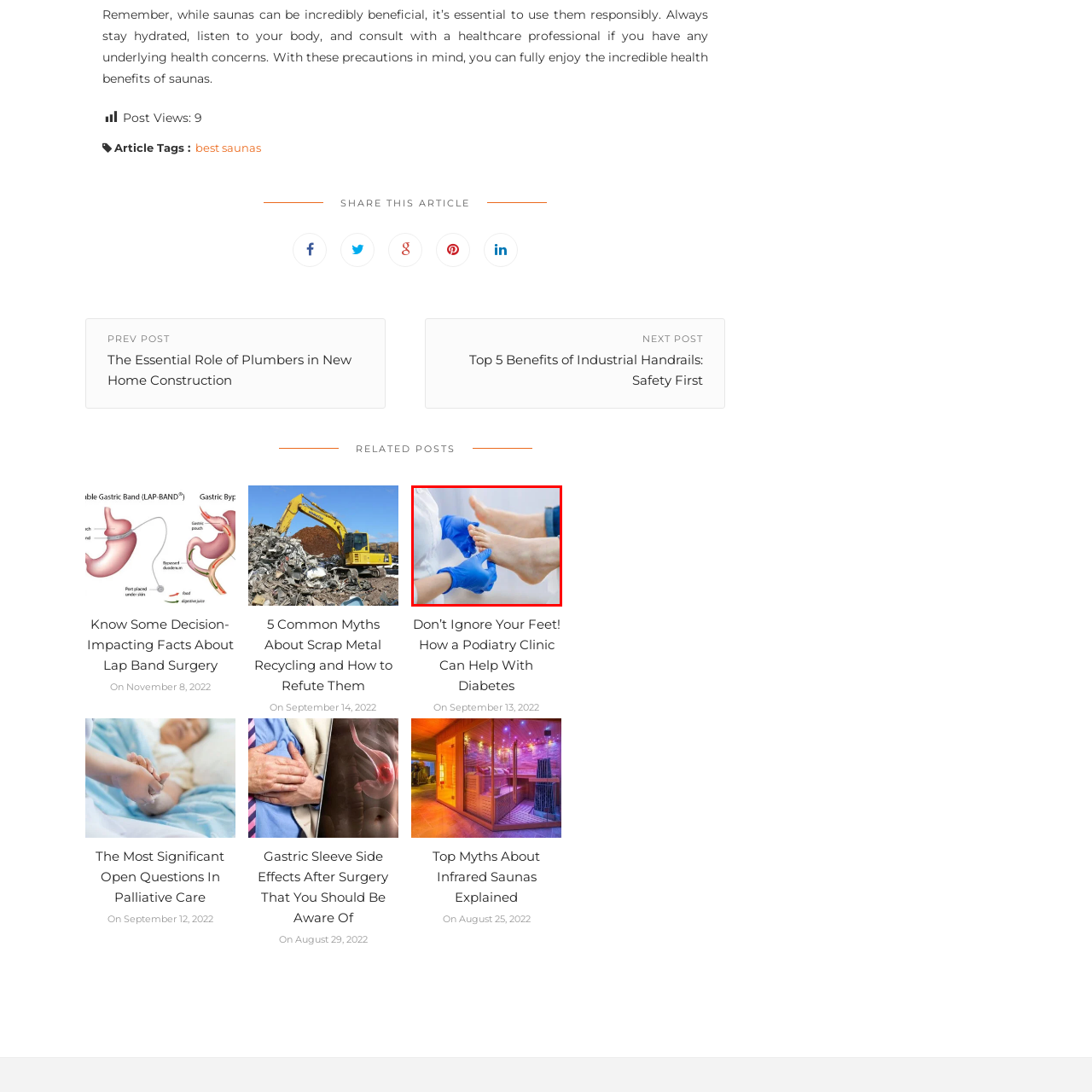Why is regular foot care important?
Focus on the section of the image outlined in red and give a thorough answer to the question.

According to the caption, regular foot care and professional support are crucial for preventing complications, particularly in managing health issues like diabetes, and promoting overall well-being.